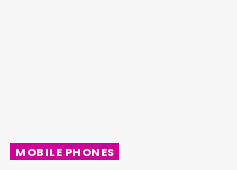Paint a vivid picture with your words by describing the image in detail.

The image features a vibrant and eye-catching banner labeled "MOBILE PHONES" in a bold, stylized font. The text is prominently displayed in white against a bright magenta background, making it stand out. This visual element serves to highlight the focus on mobile phones, likely indicating a section or category related to mobile devices. The context hints at an engaging section of a website dedicated to mobile phone news, updates, or products, inviting users to explore more about the latest offerings in the mobile market.